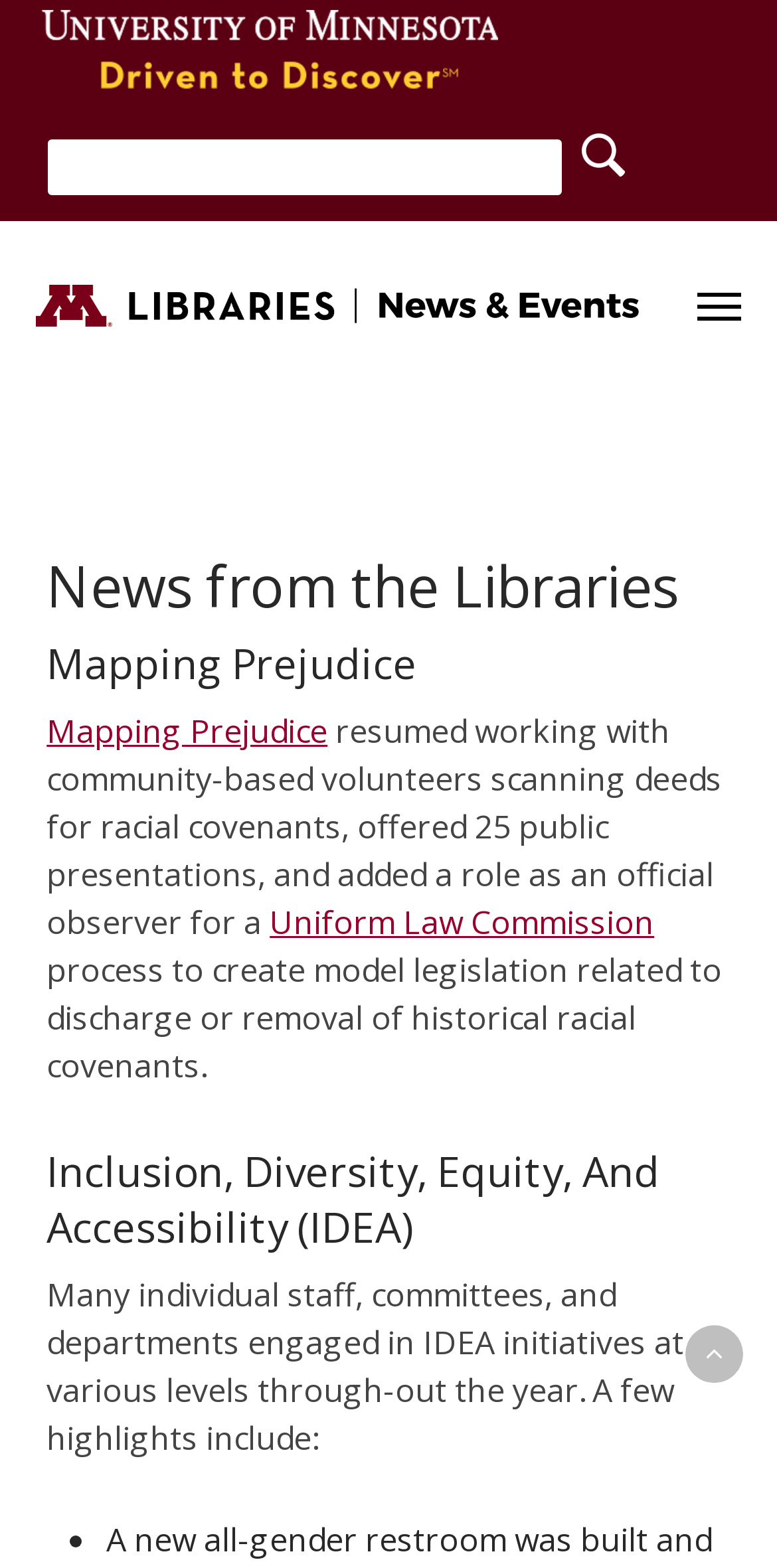Can you show the bounding box coordinates of the region to click on to complete the task described in the instruction: "Go to University of Minnesota"?

[0.038, 0.02, 0.654, 0.04]